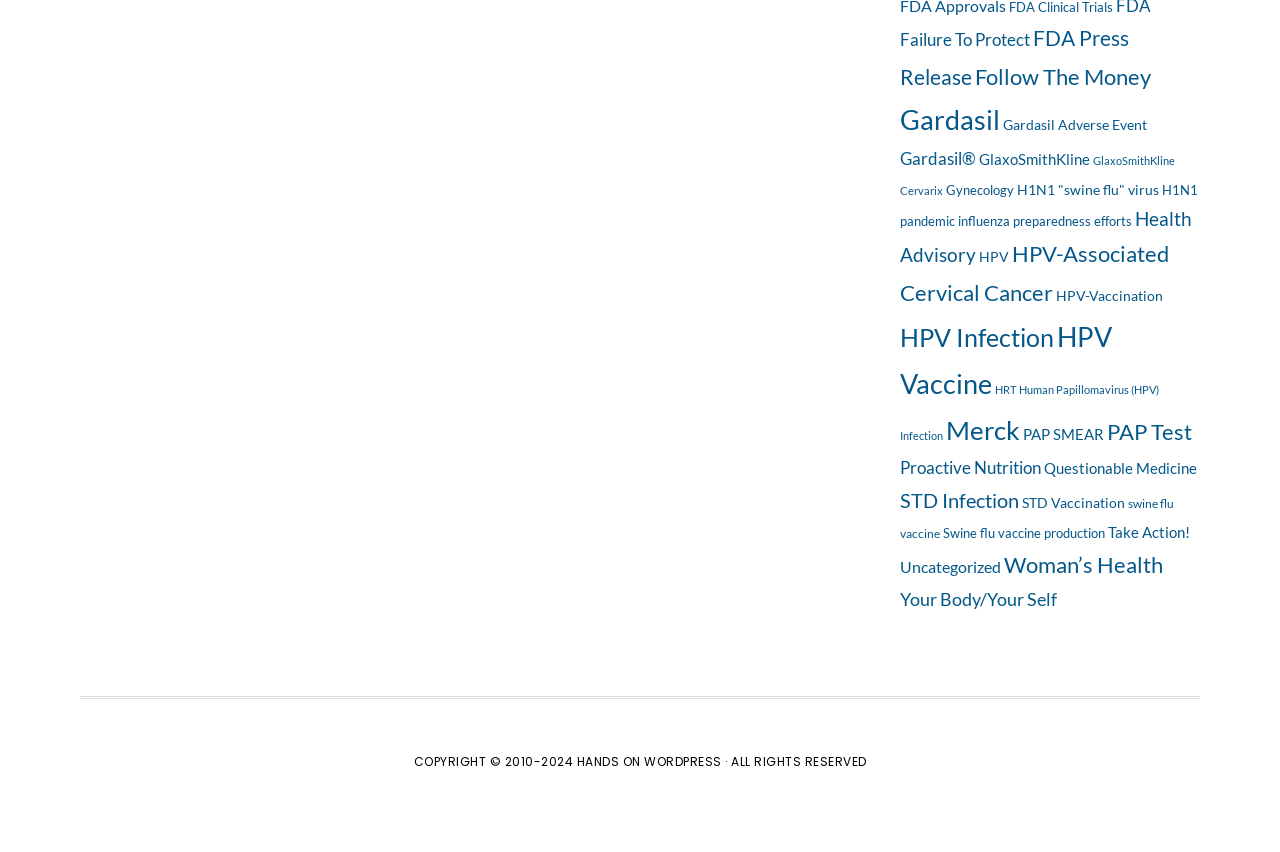Determine the coordinates of the bounding box that should be clicked to complete the instruction: "Click on FDA Press Release". The coordinates should be represented by four float numbers between 0 and 1: [left, top, right, bottom].

[0.703, 0.031, 0.882, 0.105]